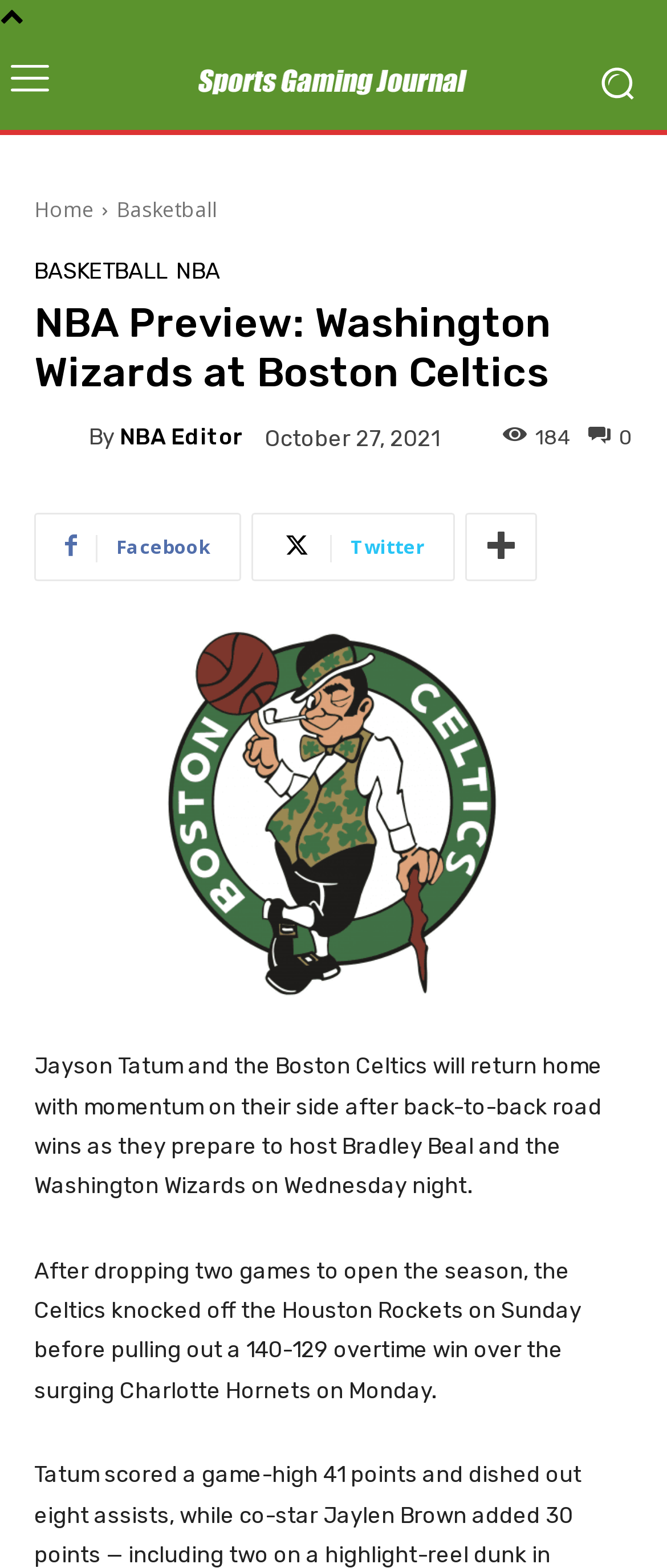What is the main title displayed on this webpage?

NBA Preview: Washington Wizards at Boston Celtics